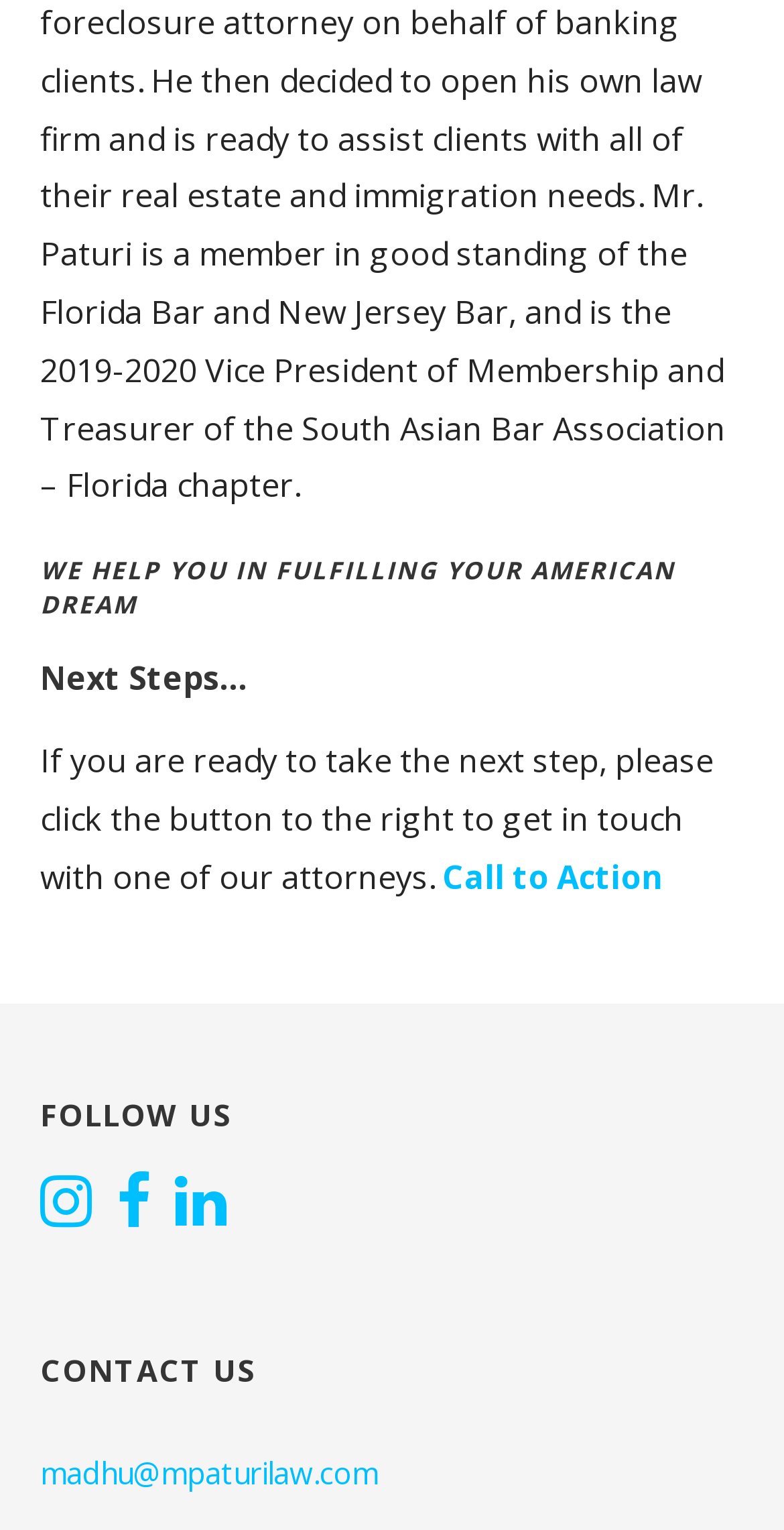Show the bounding box coordinates for the HTML element described as: "title="Visit Paturi Law on Facebook"".

[0.149, 0.755, 0.192, 0.818]